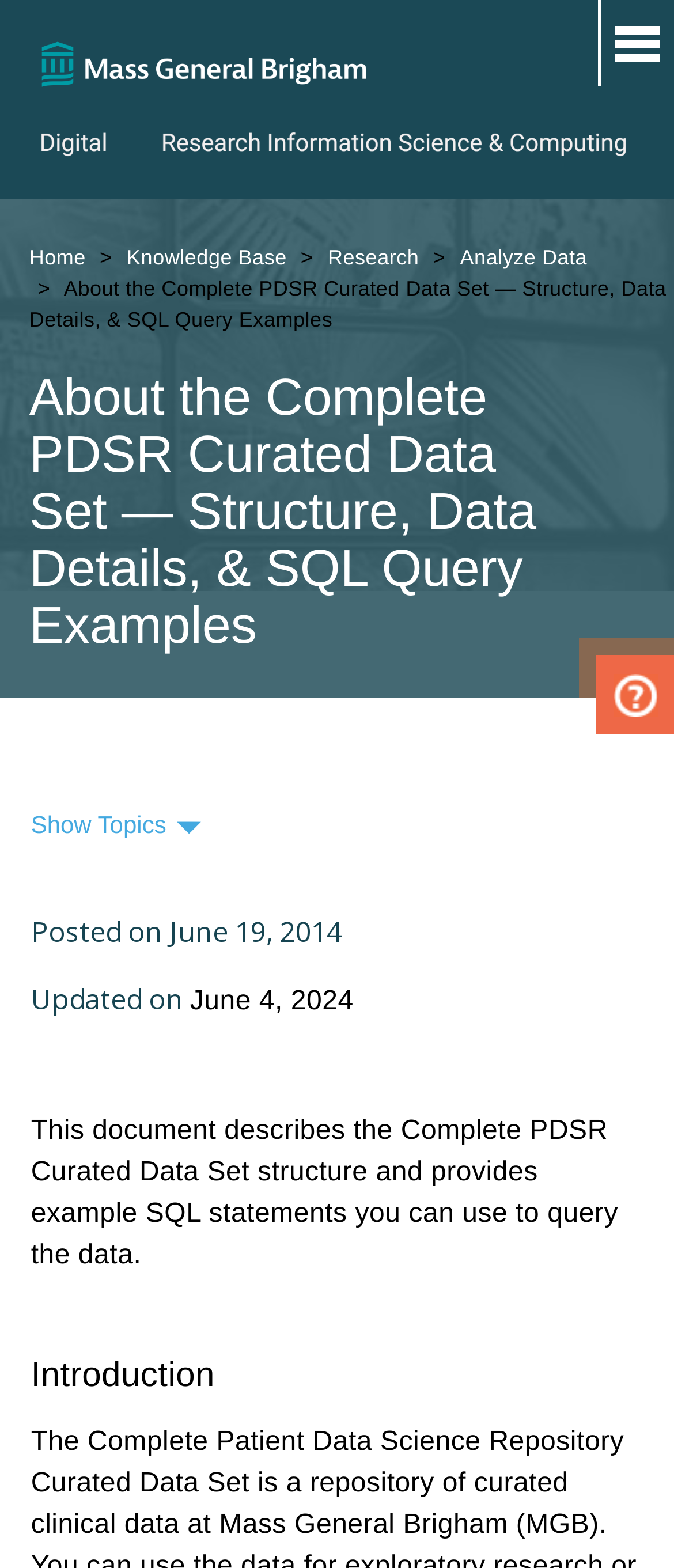Please analyze the image and provide a thorough answer to the question:
What is the date when the document was last updated?

I found the 'Updated on' section on the webpage, which contains the date 'June 4, 2024'. This date indicates when the document was last updated.